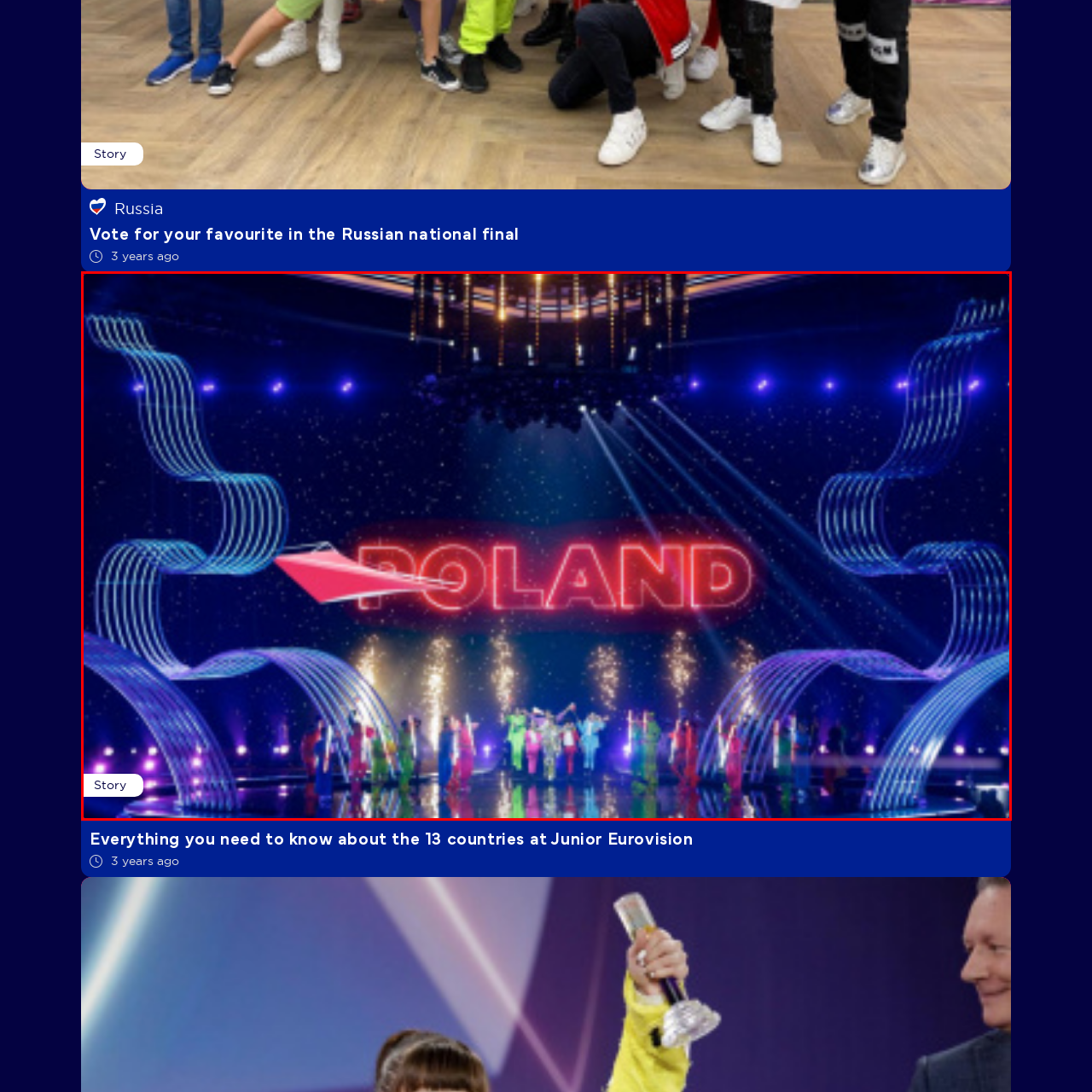Give a thorough and detailed account of the visual content inside the red-framed part of the image.

The image showcases a vibrant and dynamic stage set for a performance, prominently featuring the word "POLAND" in large, illuminated letters that glow brightly against a rich, starry backdrop. The stage design incorporates elegant flowing lines and colorful lighting, creating a visually striking environment. A group of performers, dressed in colorful costumes, is seen on stage, suggesting a lively artistic display. Sparkling effects enhance the festive atmosphere, hinting at a celebratory event such as a competition or festival, likely related to music or dance. The energy and visuals suggest an entertaining experience, captivating both the audience present and those viewing from afar.